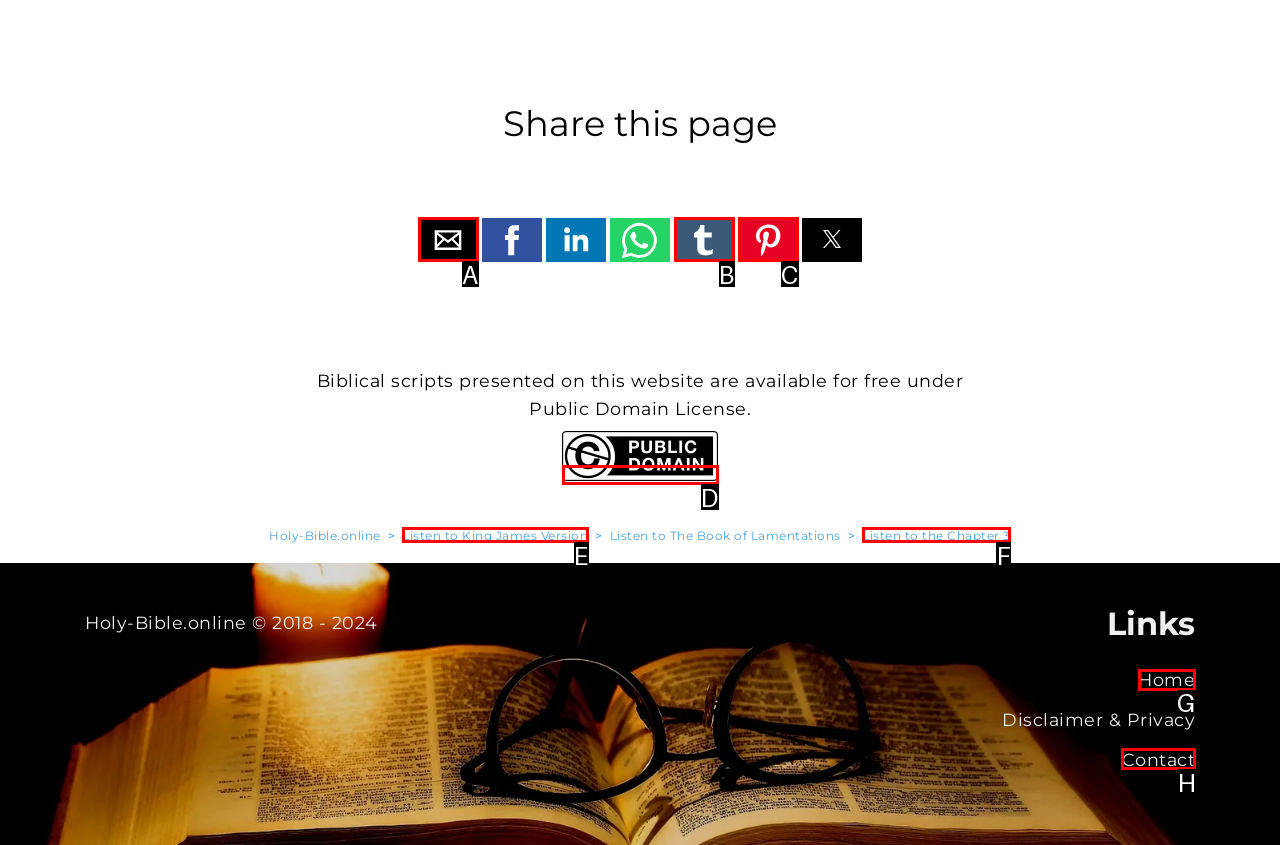To execute the task: Contact us, which one of the highlighted HTML elements should be clicked? Answer with the option's letter from the choices provided.

H